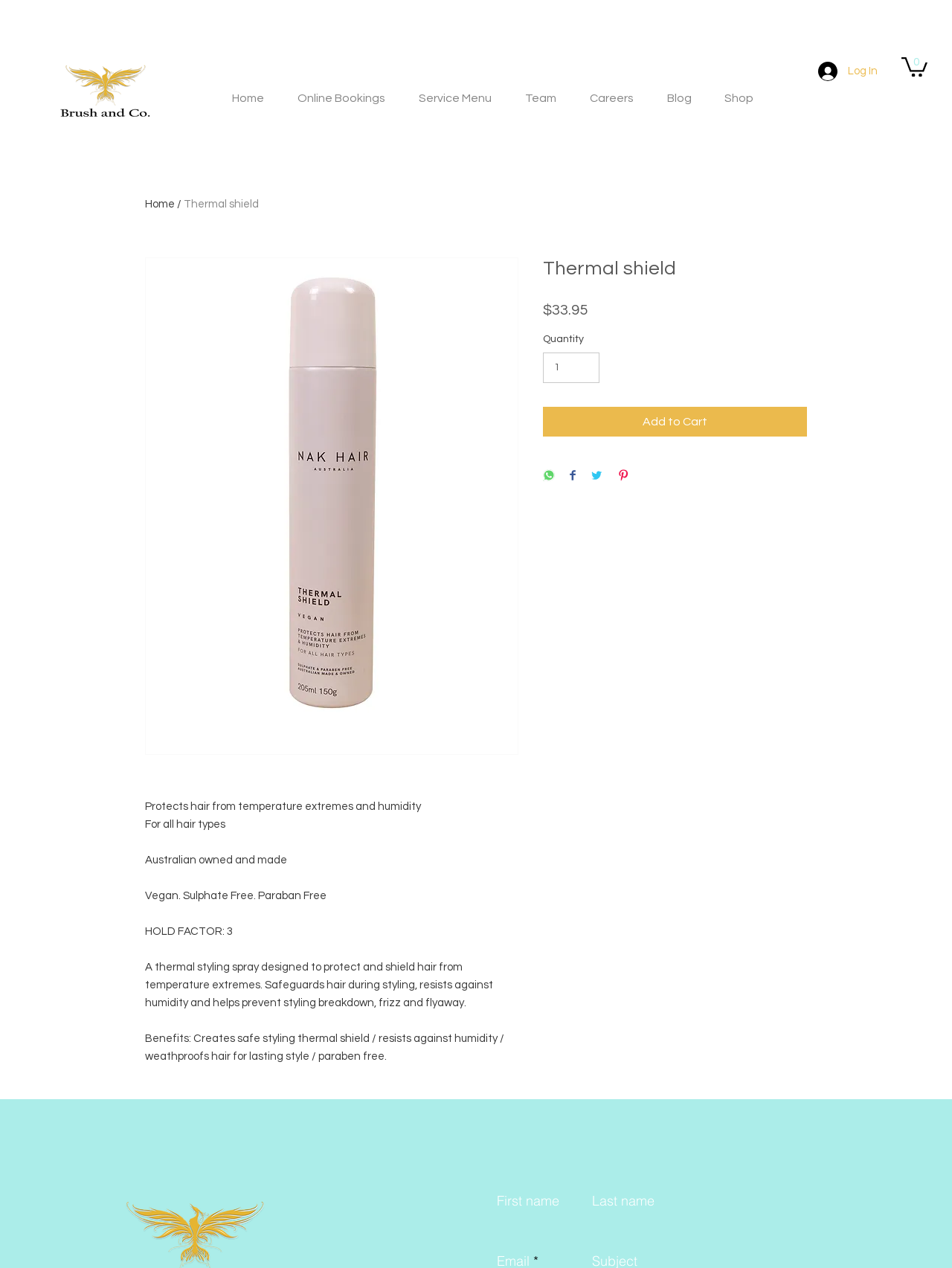Please determine the bounding box coordinates of the area that needs to be clicked to complete this task: 'Change the Quantity of the Thermal shield product'. The coordinates must be four float numbers between 0 and 1, formatted as [left, top, right, bottom].

[0.57, 0.278, 0.63, 0.302]